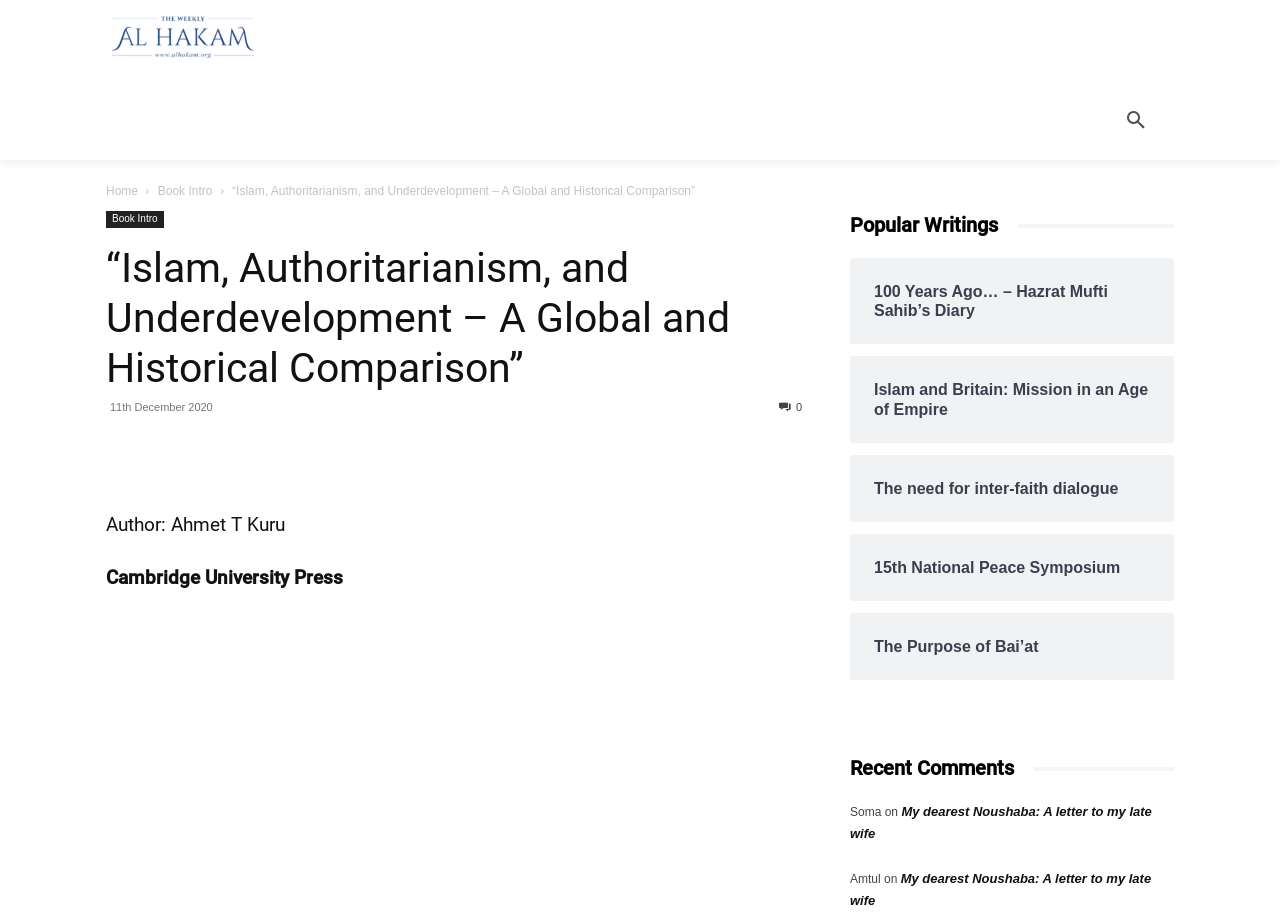What is the purpose of the button on the top right?
Look at the image and provide a detailed response to the question.

I found the answer by looking at the button element with the text 'Search'. This suggests that the button is used for searching purposes.